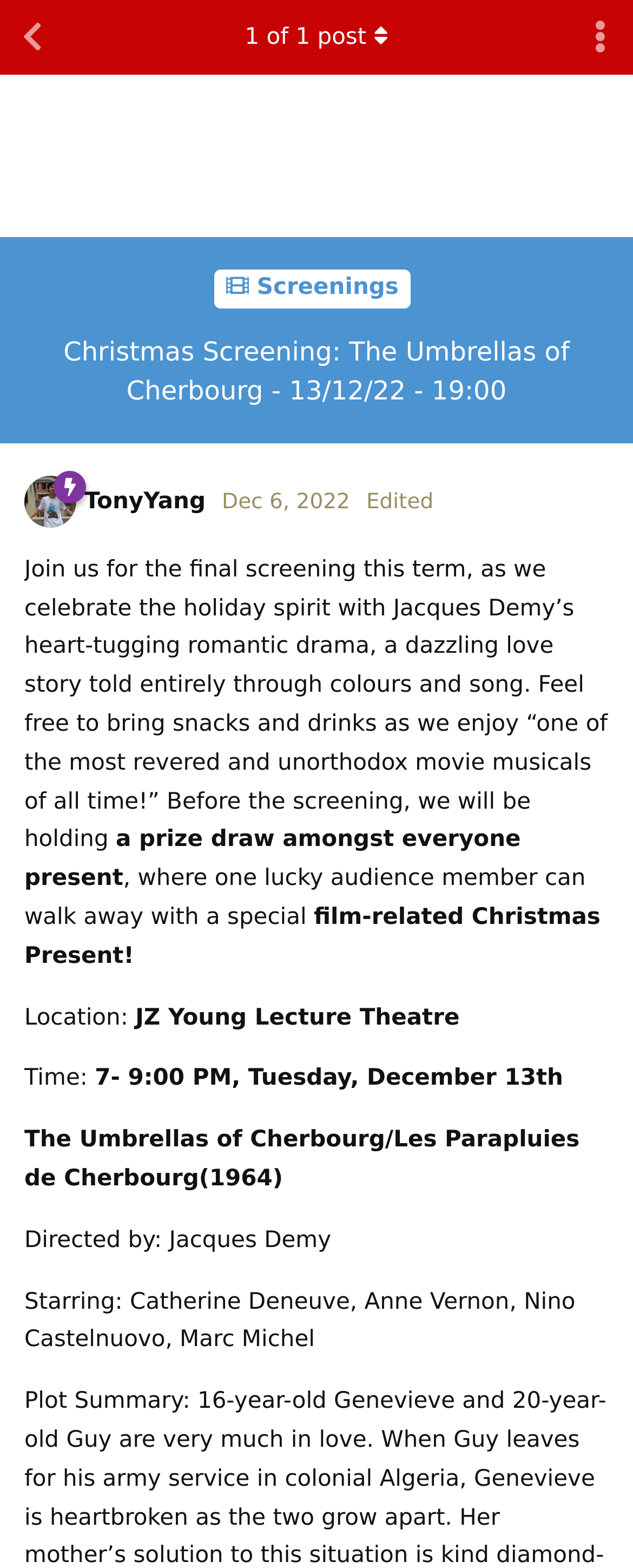Please answer the following question using a single word or phrase: 
Who is the director of the movie?

Jacques Demy